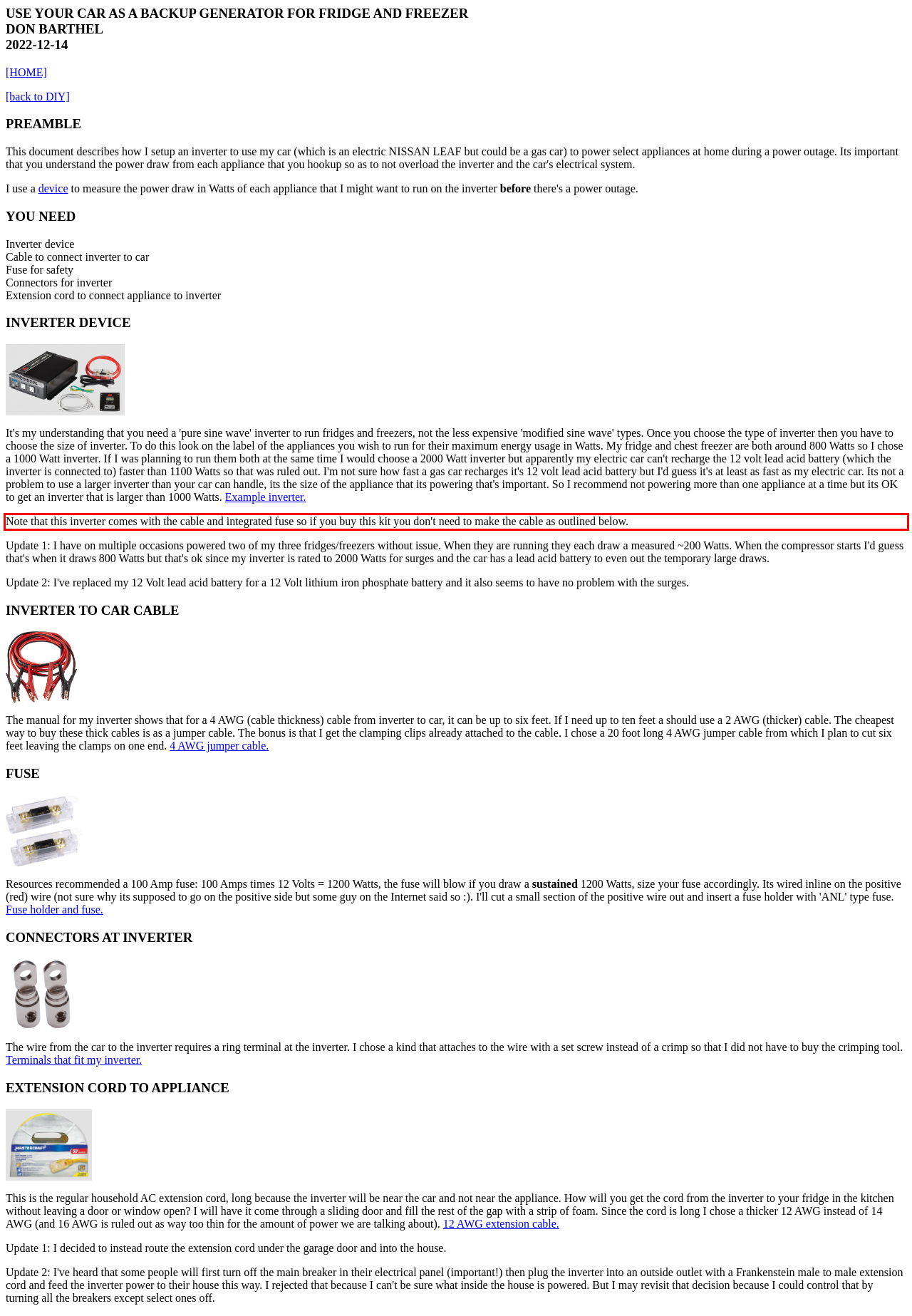The screenshot you have been given contains a UI element surrounded by a red rectangle. Use OCR to read and extract the text inside this red rectangle.

Note that this inverter comes with the cable and integrated fuse so if you buy this kit you don't need to make the cable as outlined below.